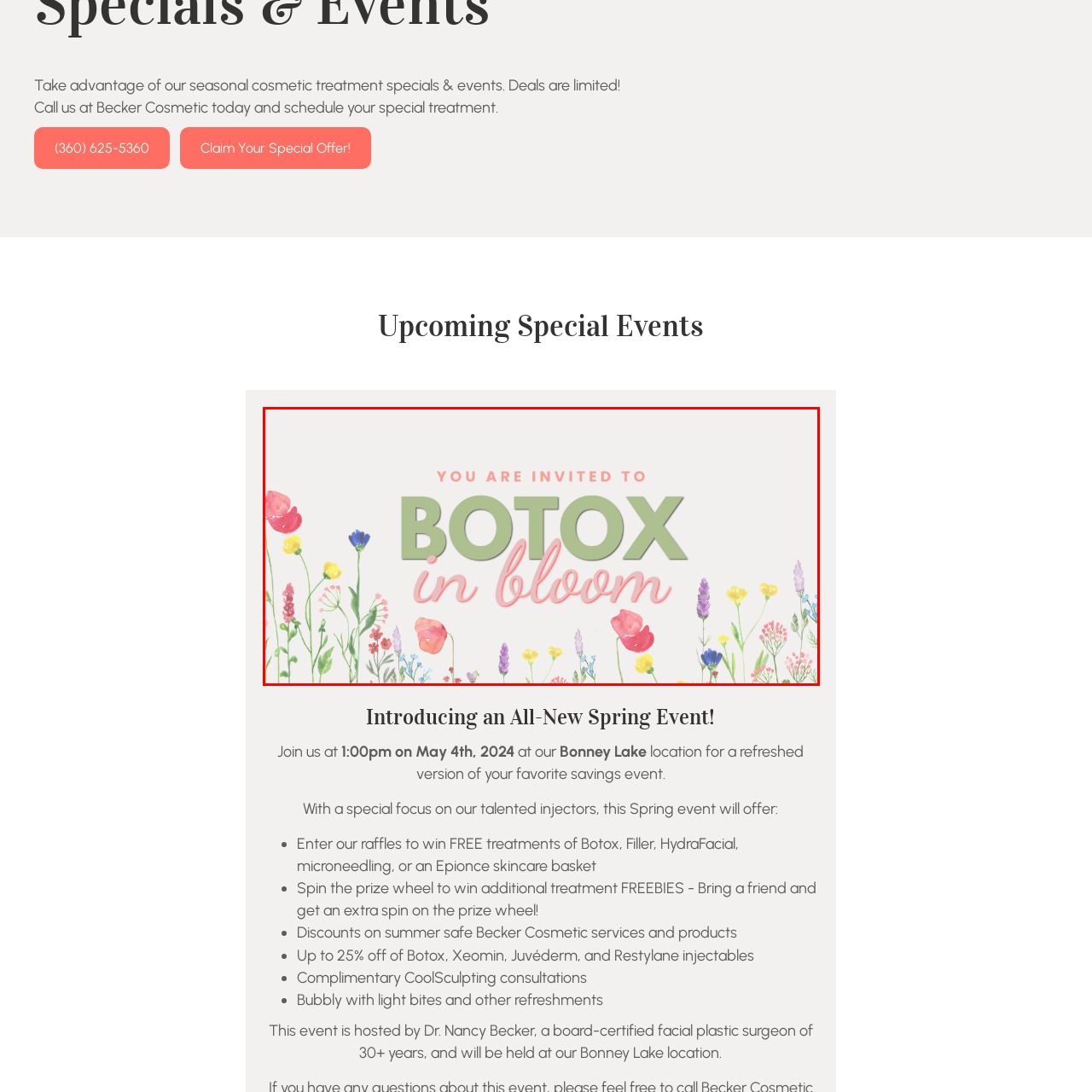Examine the image within the red box and give a concise answer to this question using a single word or short phrase: 
What type of illustrations frame the invitation?

Watercolor wildflowers